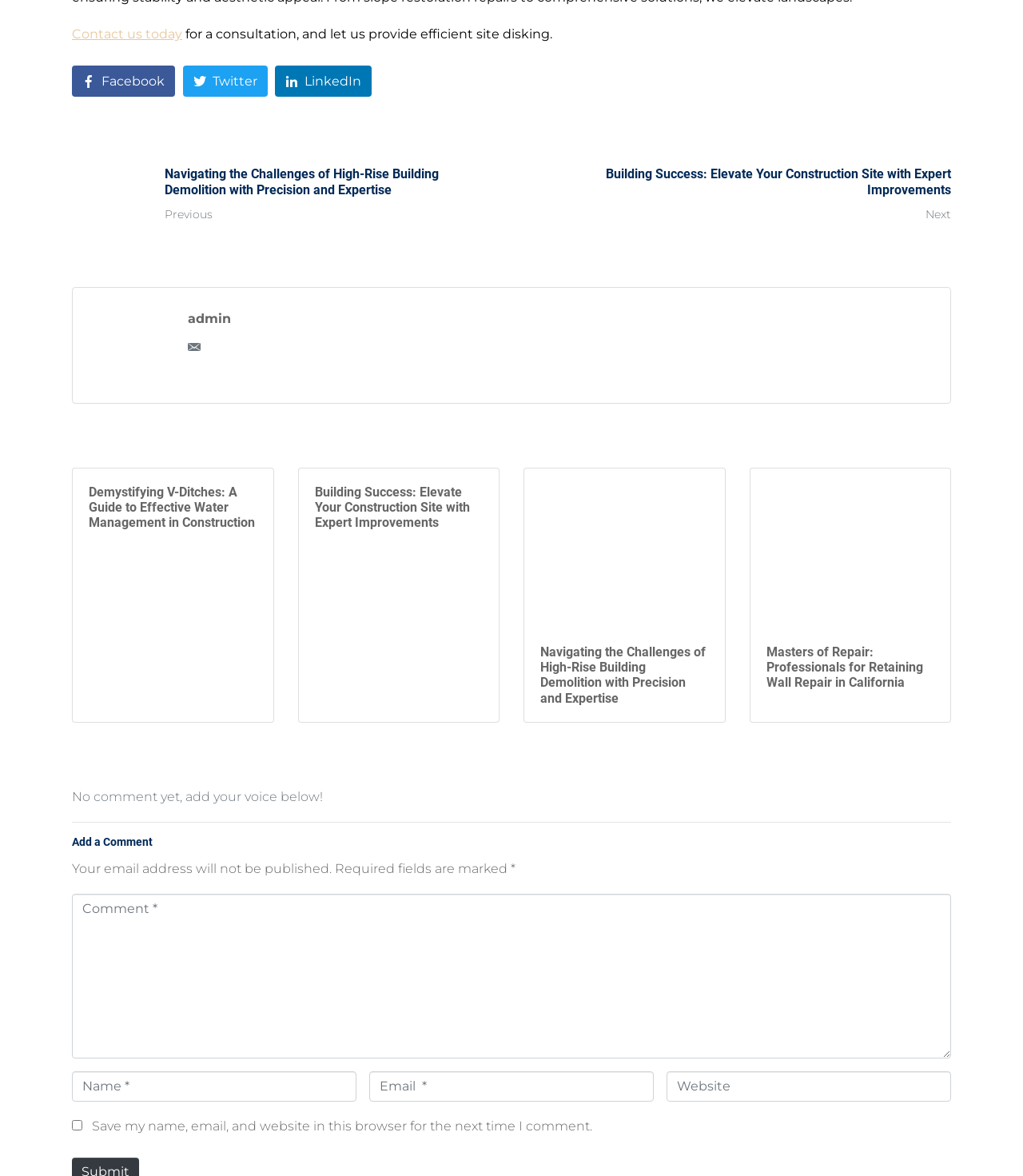Please specify the bounding box coordinates of the clickable region necessary for completing the following instruction: "Read the article about NICE recommends ‘game changer’ wearable tech for type 1 diabetes". The coordinates must consist of four float numbers between 0 and 1, i.e., [left, top, right, bottom].

None